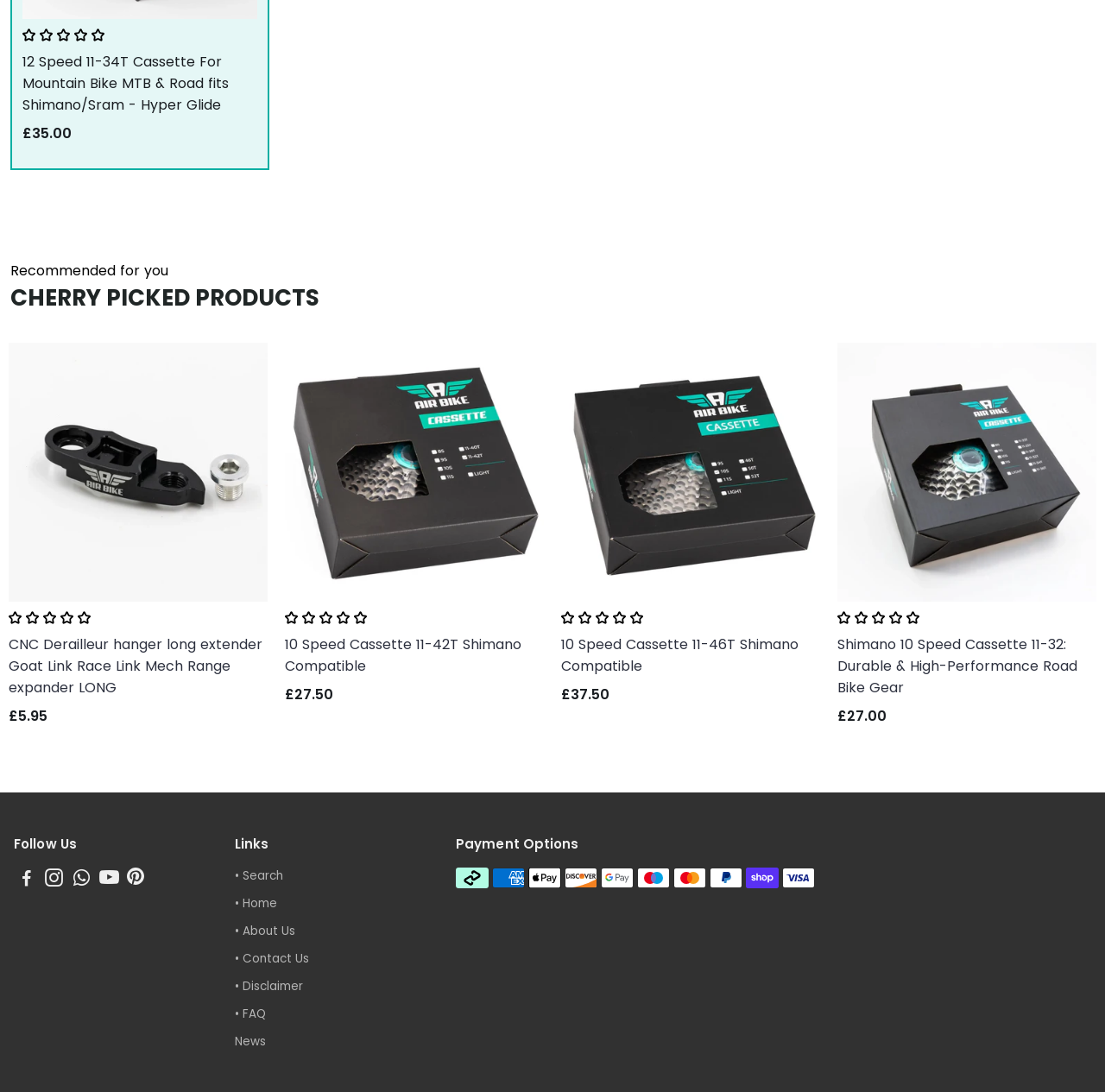Identify the bounding box coordinates for the region to click in order to carry out this instruction: "Search for products". Provide the coordinates using four float numbers between 0 and 1, formatted as [left, top, right, bottom].

[0.212, 0.795, 0.28, 0.811]